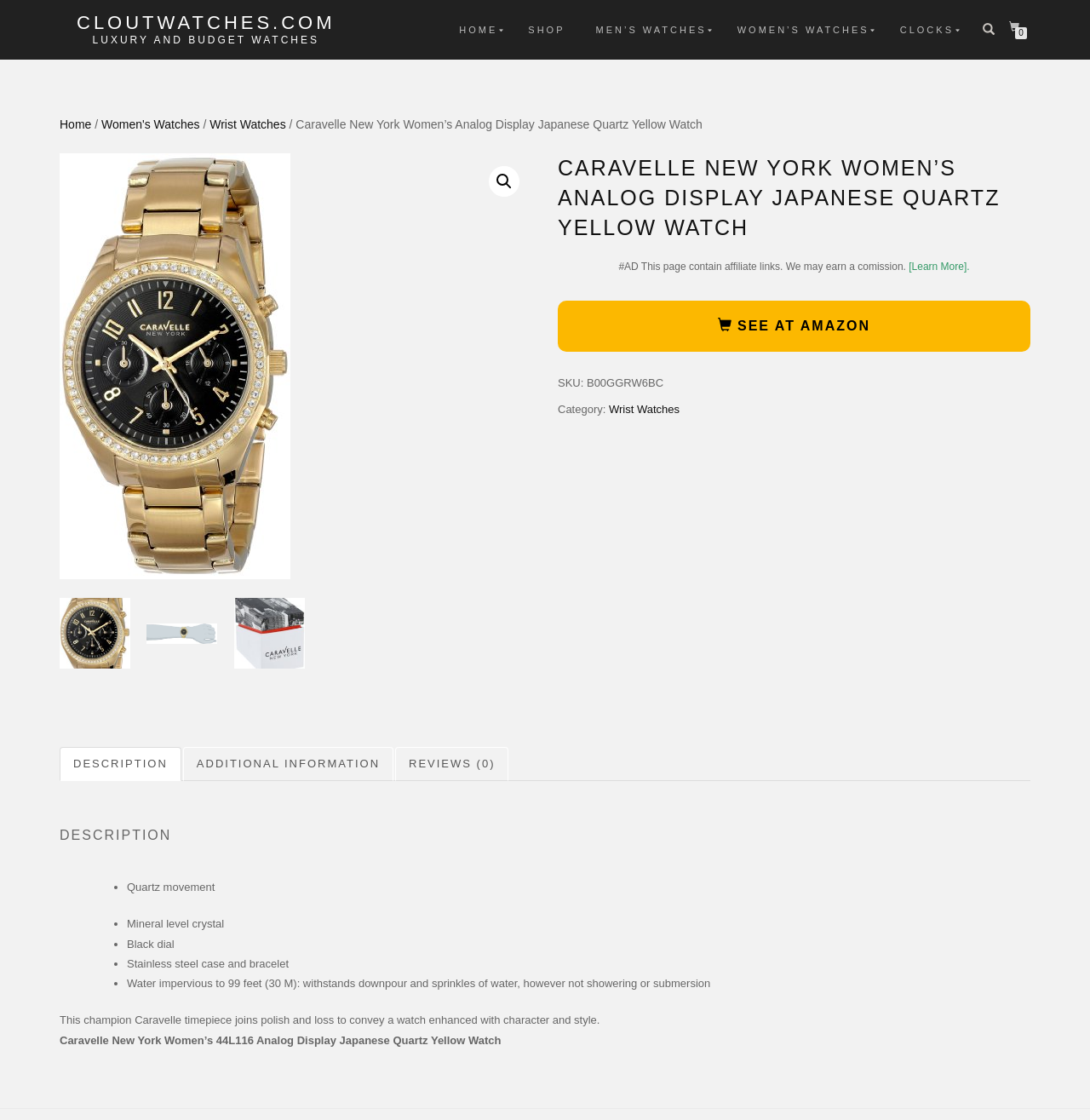What is the material of the watch case and bracelet?
Using the image as a reference, answer the question with a short word or phrase.

Stainless steel